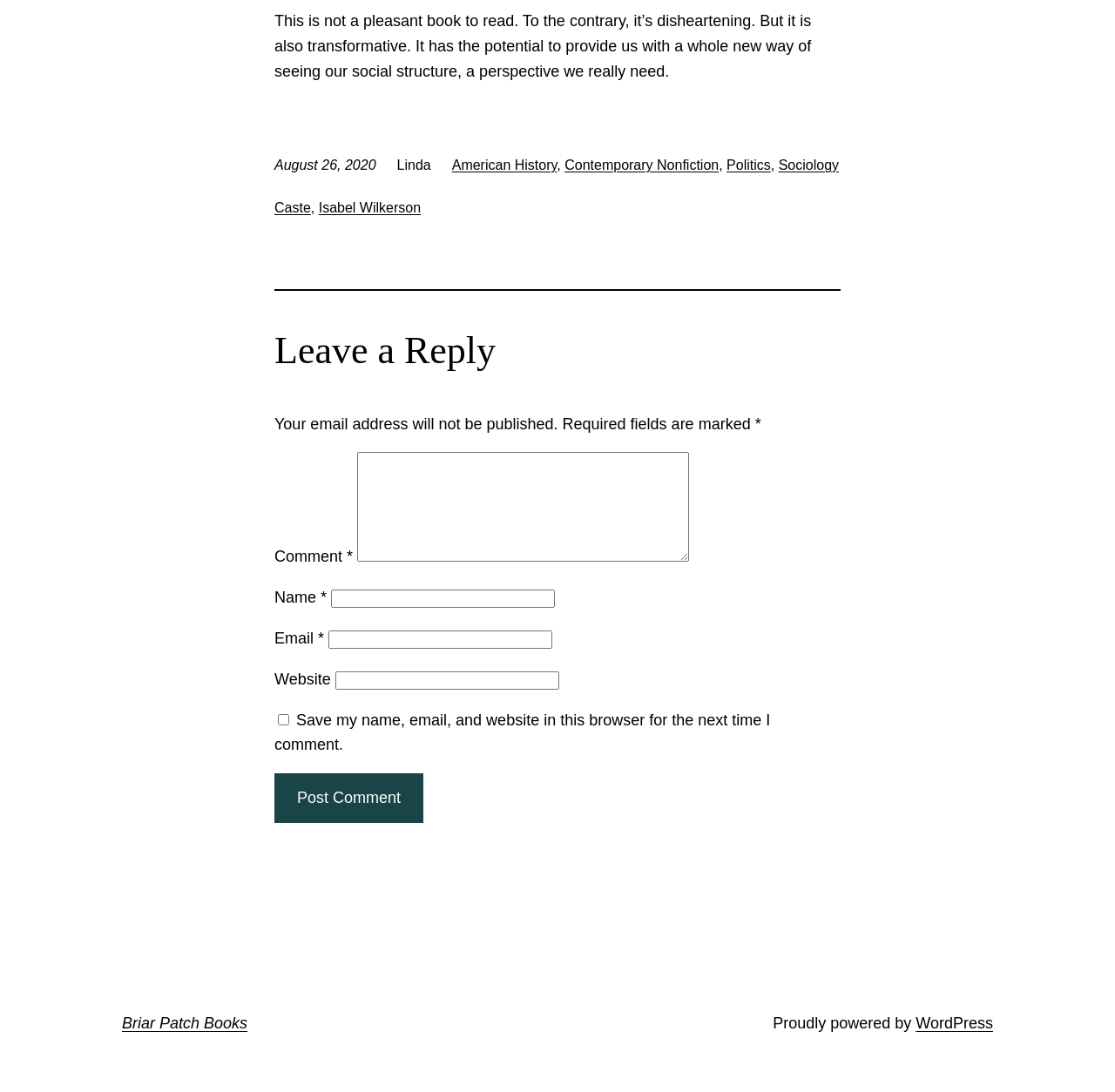Provide a short answer using a single word or phrase for the following question: 
What is the category of the book?

American History